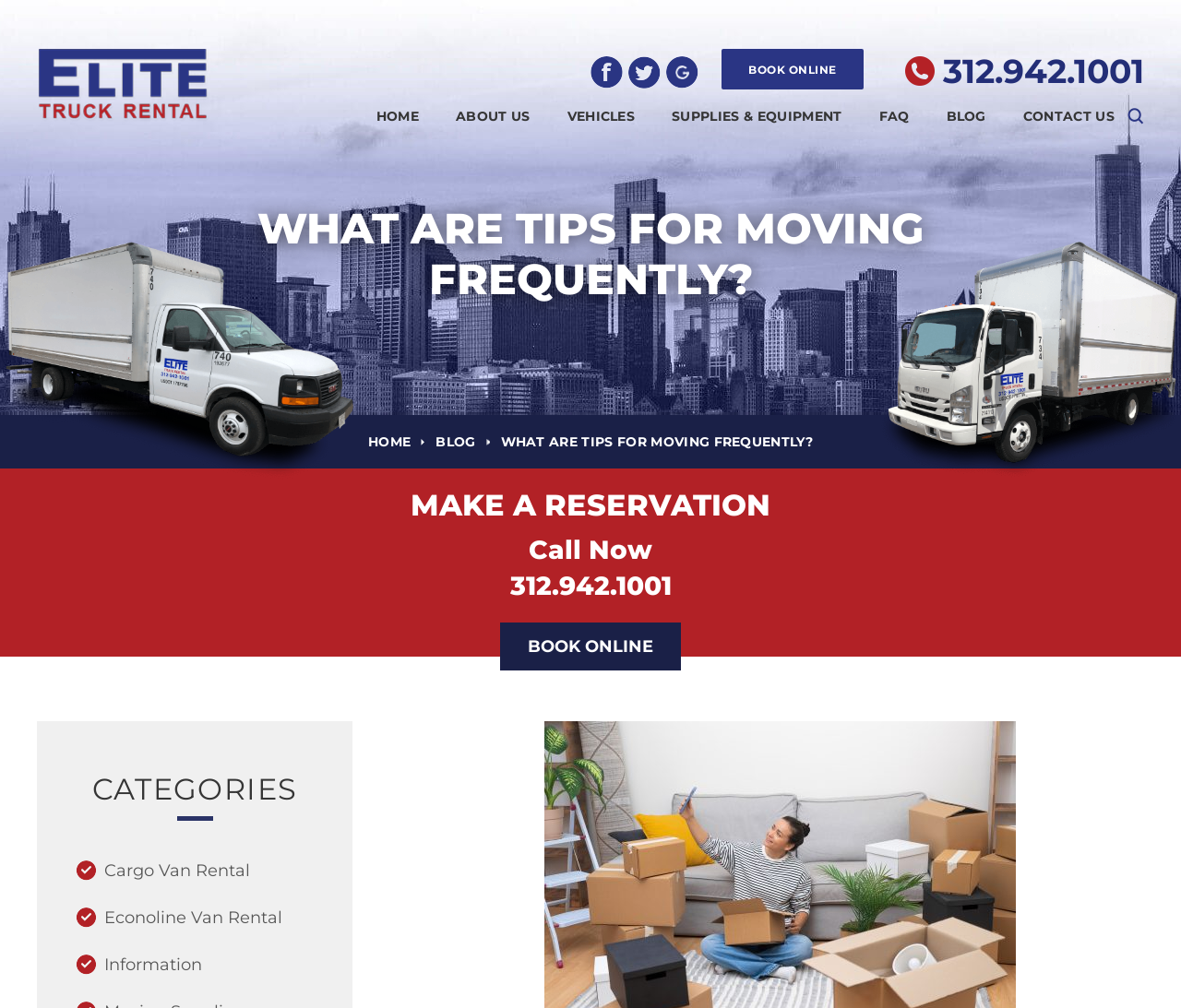Indicate the bounding box coordinates of the element that must be clicked to execute the instruction: "Call 312.942.1001". The coordinates should be given as four float numbers between 0 and 1, i.e., [left, top, right, bottom].

[0.766, 0.05, 0.969, 0.091]